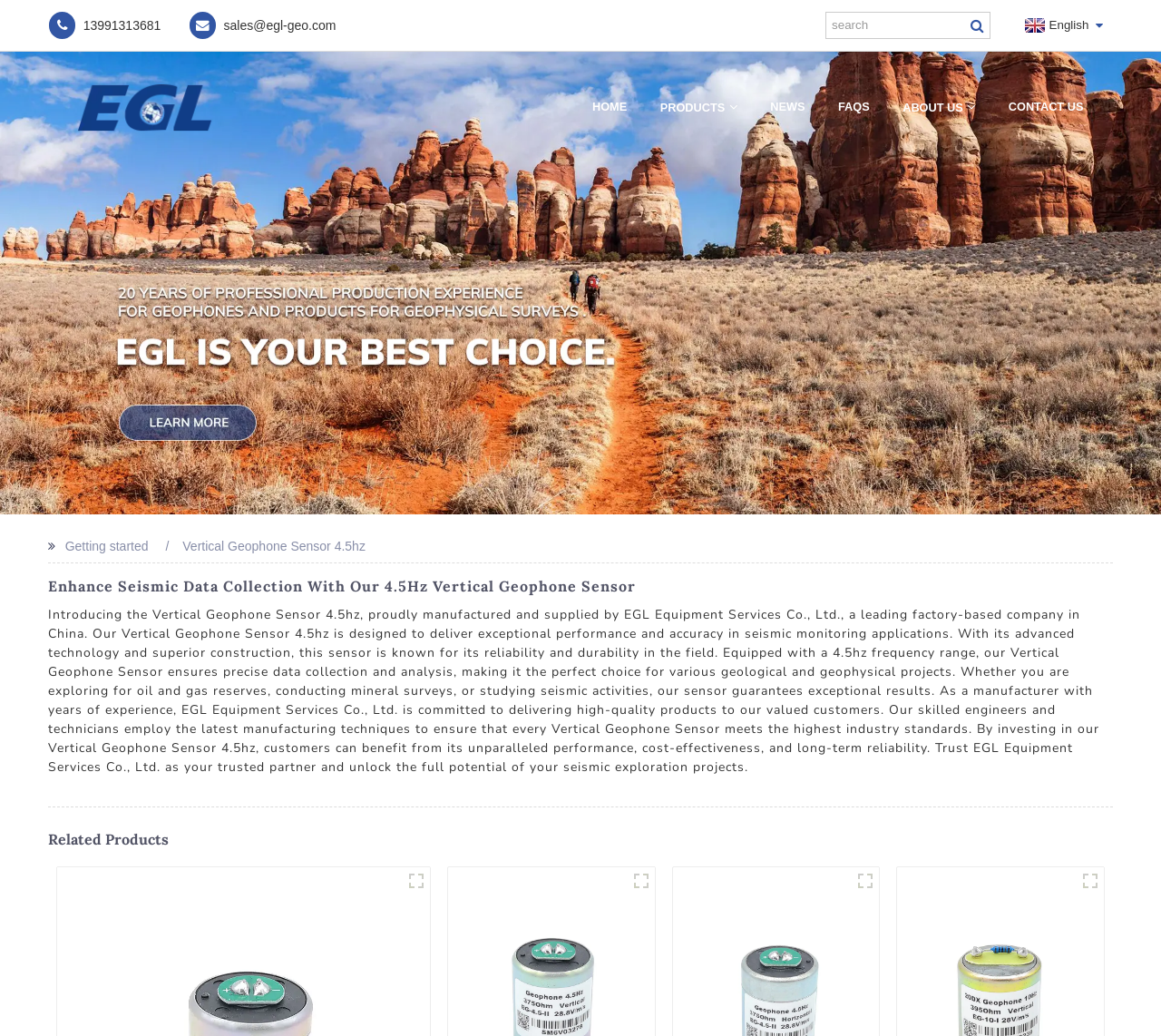Please identify the bounding box coordinates of the element on the webpage that should be clicked to follow this instruction: "search for products". The bounding box coordinates should be given as four float numbers between 0 and 1, formatted as [left, top, right, bottom].

[0.711, 0.011, 0.853, 0.038]